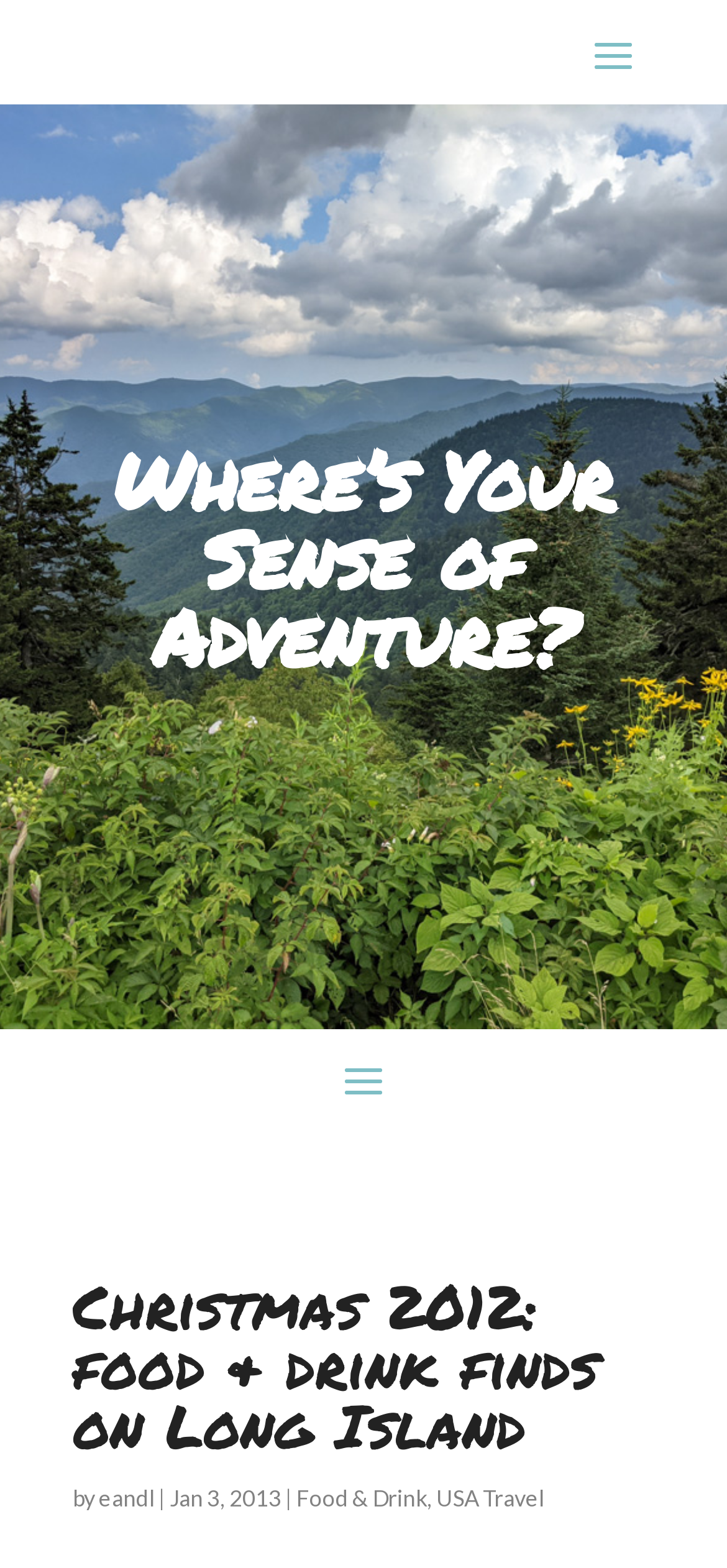What is the principal heading displayed on the webpage?

Where’s Your Sense of Adventure?